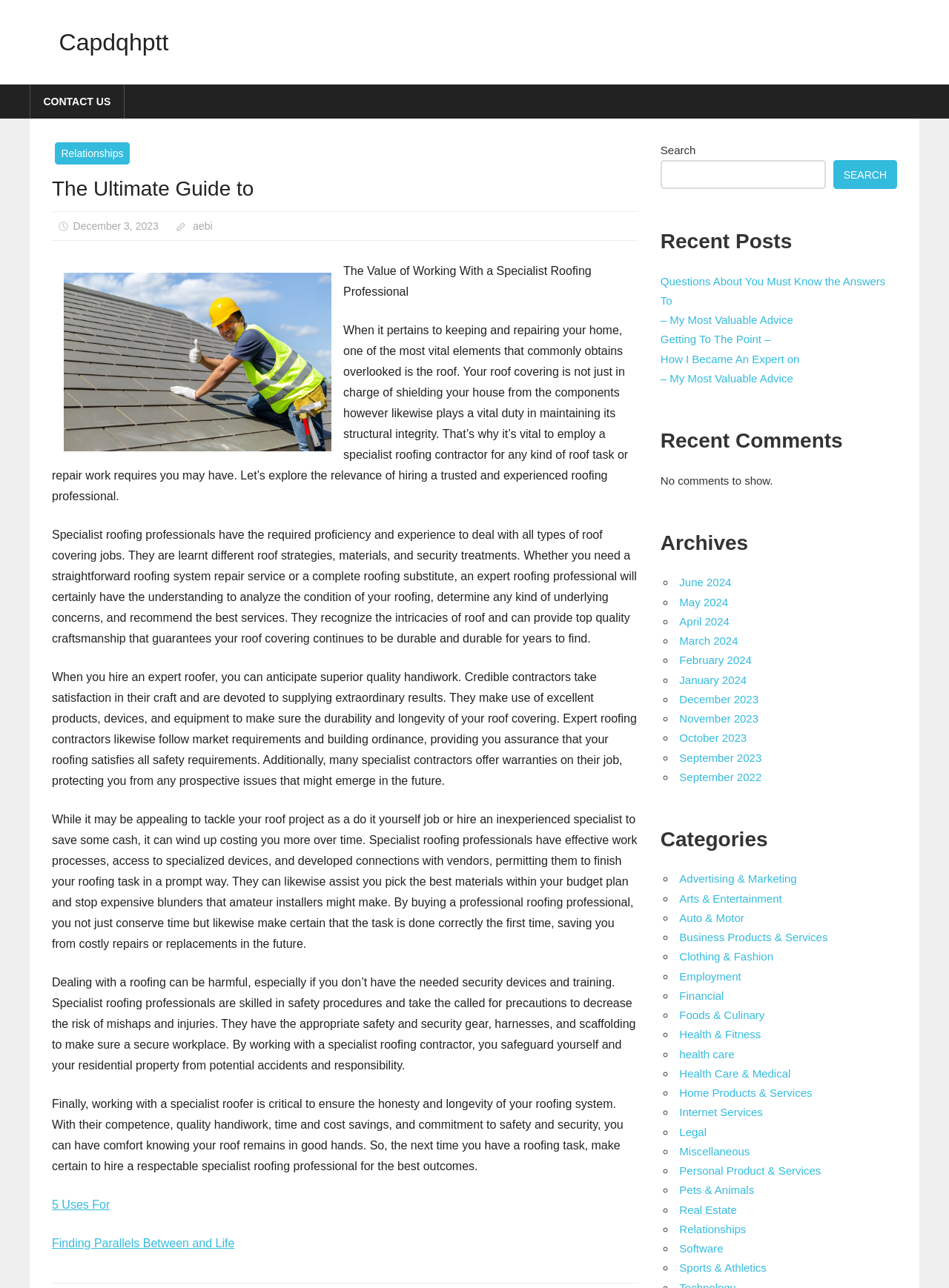Determine the bounding box coordinates for the clickable element required to fulfill the instruction: "Click the 'MENU' link". Provide the coordinates as four float numbers between 0 and 1, i.e., [left, top, right, bottom].

None